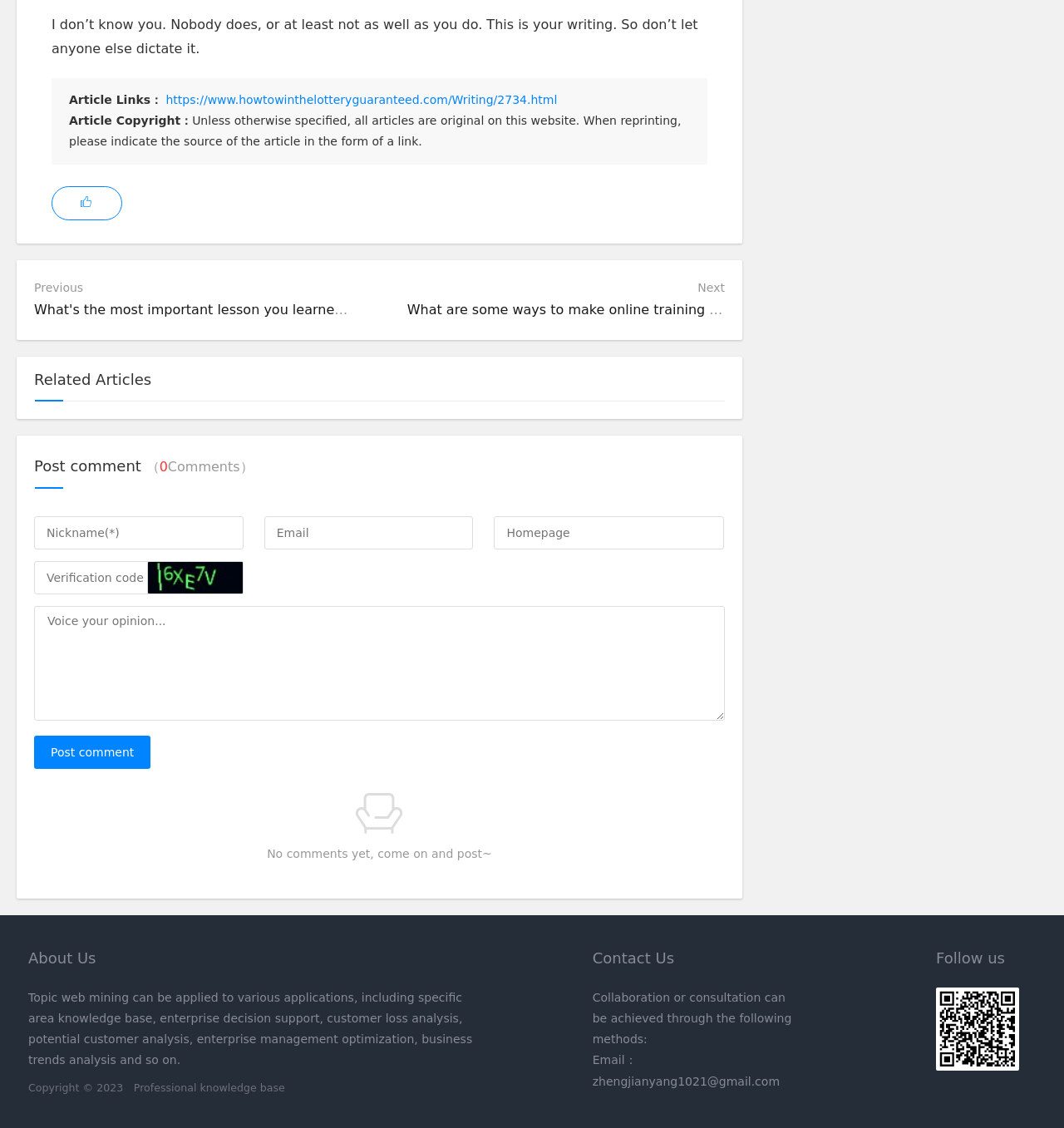Specify the bounding box coordinates of the area to click in order to follow the given instruction: "Click the 'Next' button."

[0.656, 0.249, 0.681, 0.261]